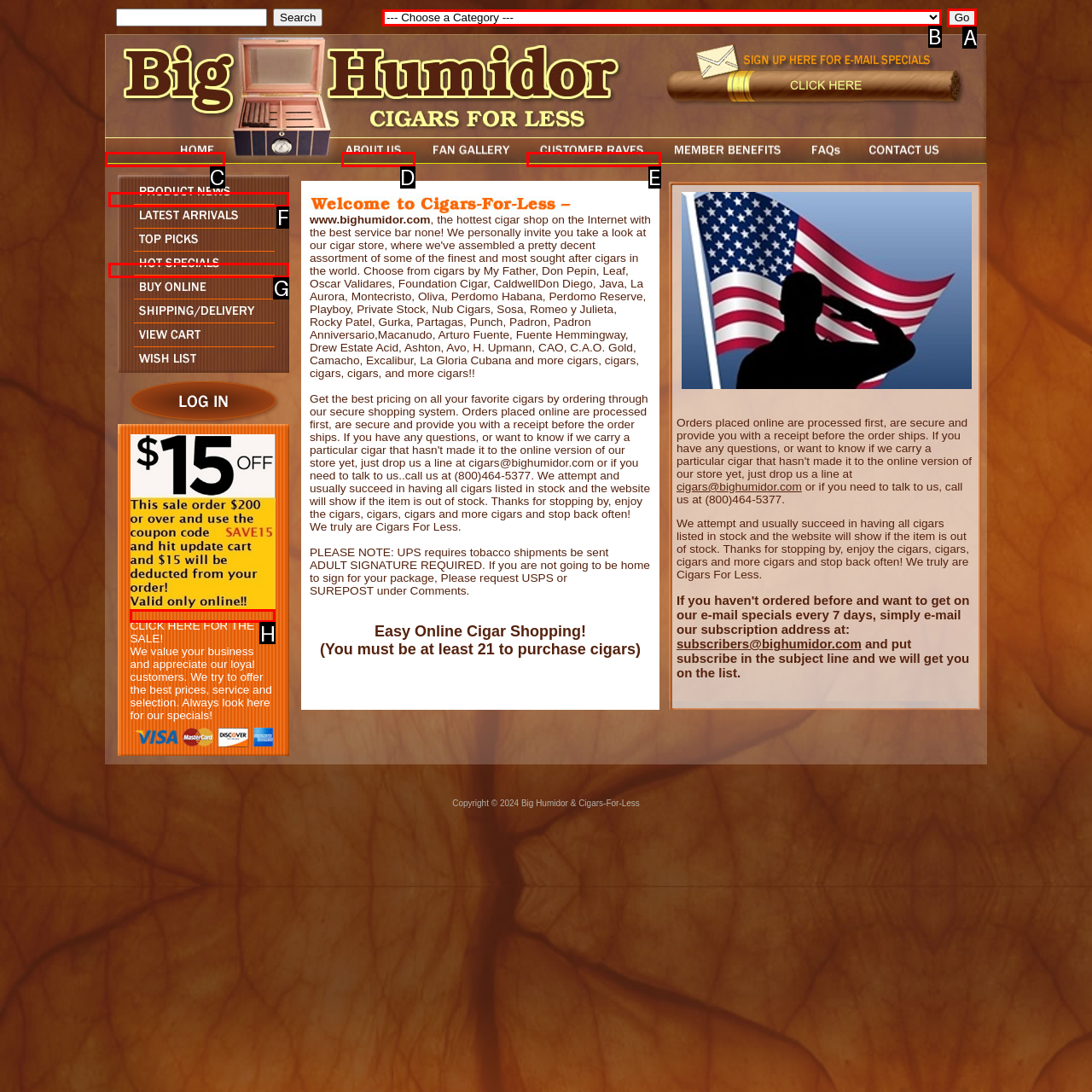Identify the correct HTML element to click for the task: Click here for the sale. Provide the letter of your choice.

H